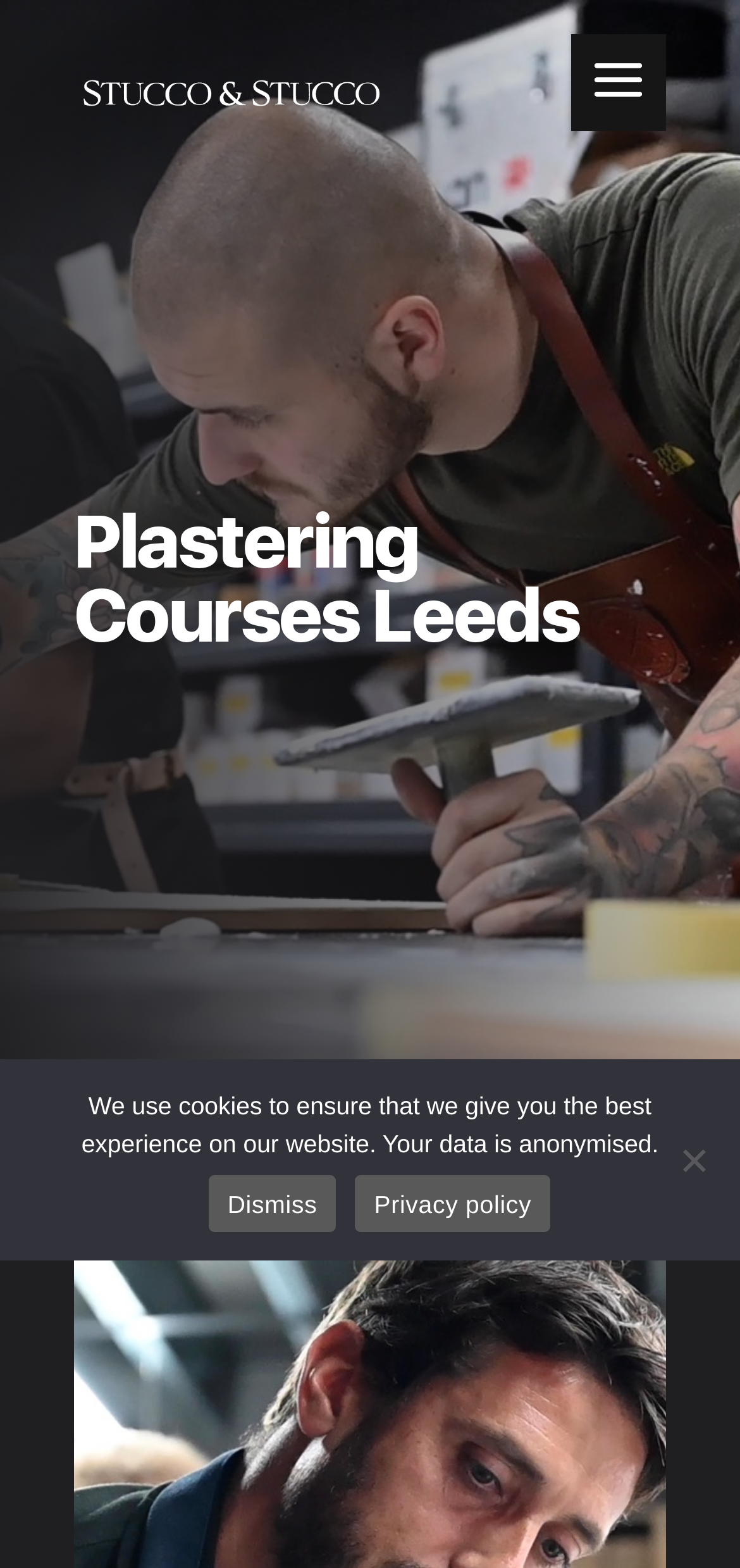Determine the bounding box of the UI element mentioned here: "alt="Stucco & Stucco"". The coordinates must be in the format [left, top, right, bottom] with values ranging from 0 to 1.

[0.113, 0.038, 0.513, 0.065]